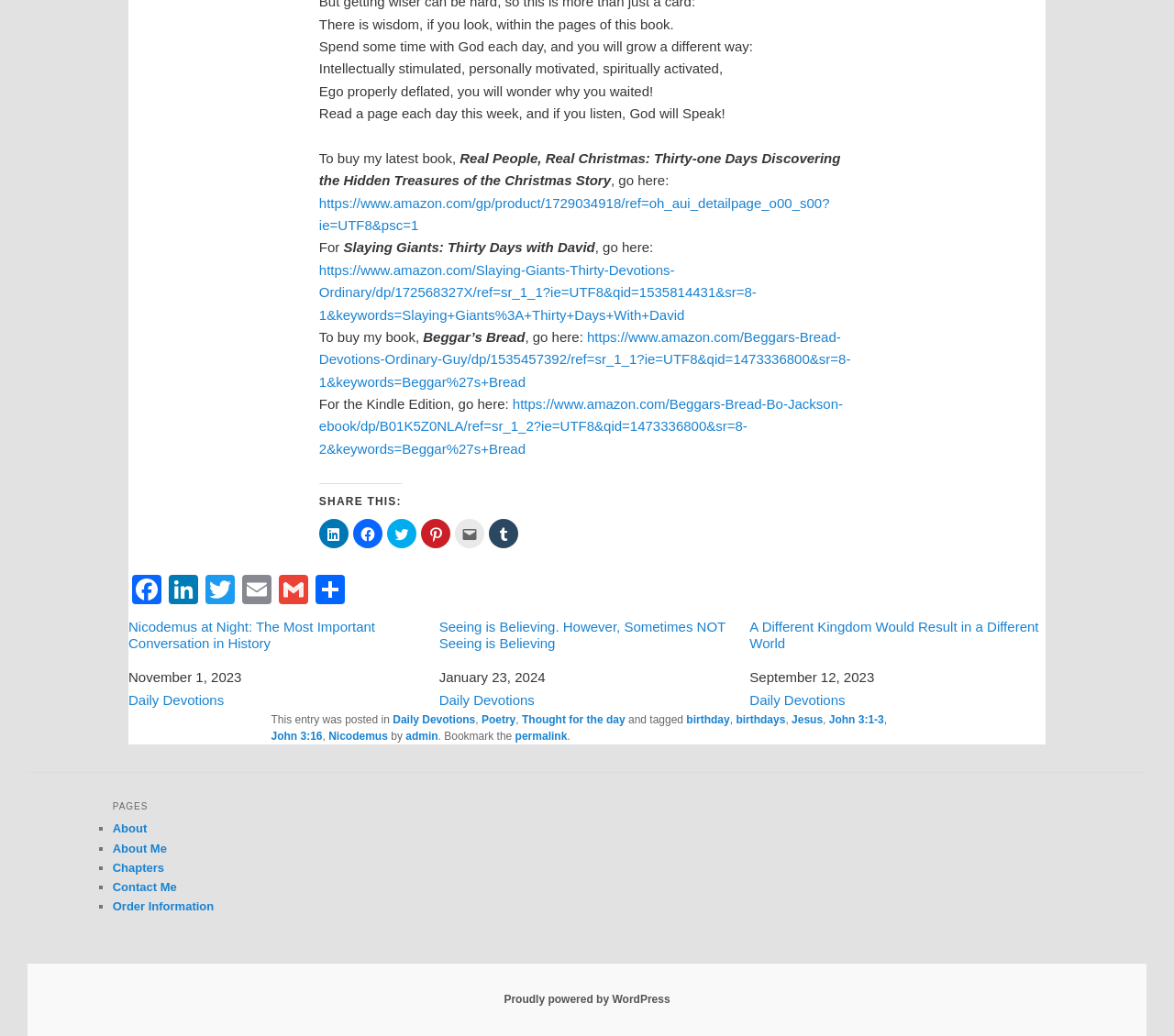Based on the image, please respond to the question with as much detail as possible:
What is the author's latest book?

The author's latest book is mentioned in the text 'To buy my latest book,' which is followed by the title 'Real People, Real Christmas: Thirty-one Days Discovering the Hidden Treasures of the Christmas Story'.